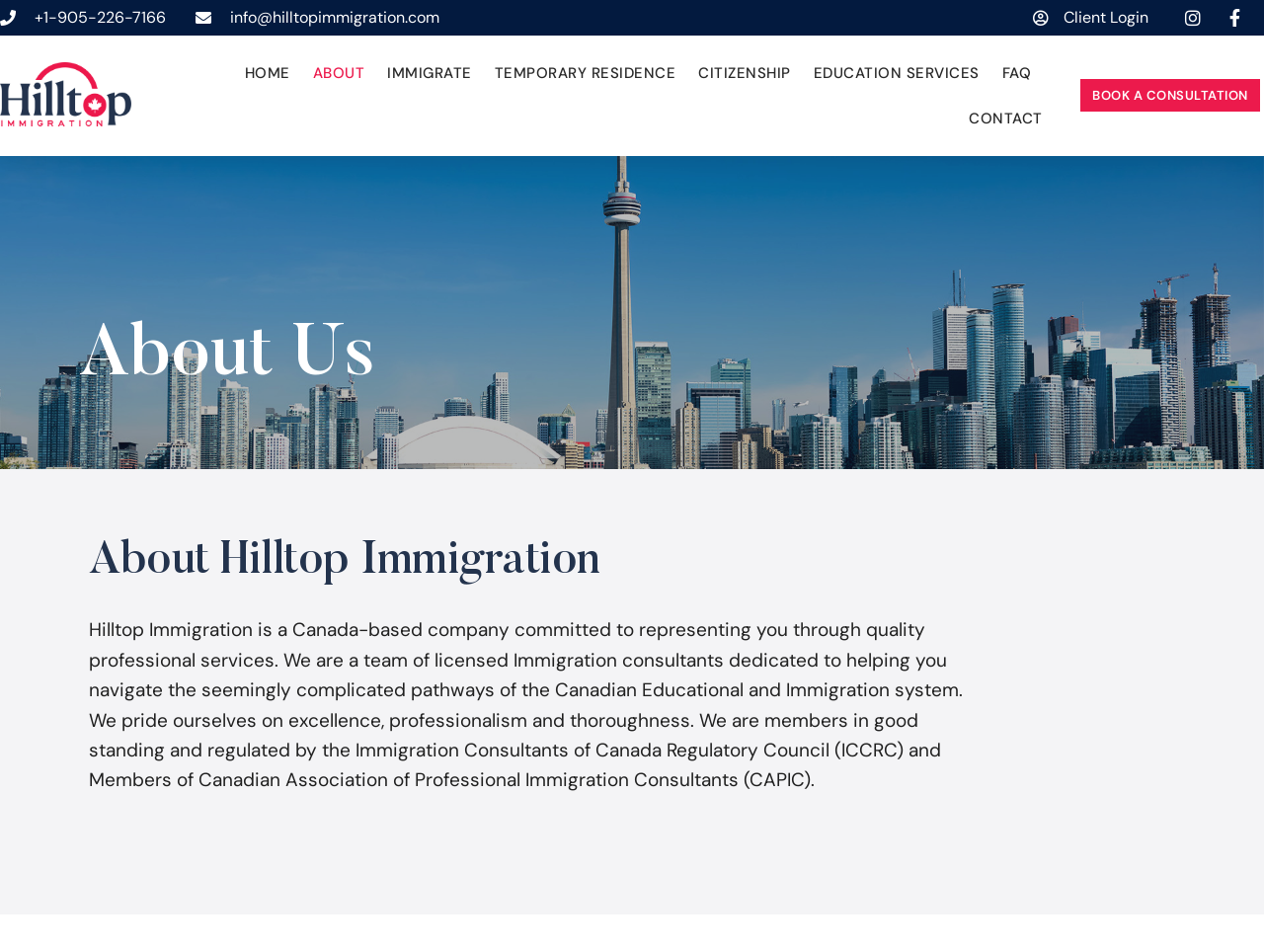Provide a brief response to the question below using one word or phrase:
What is the email address of Hilltop Immigration?

info@hilltopimmigration.com